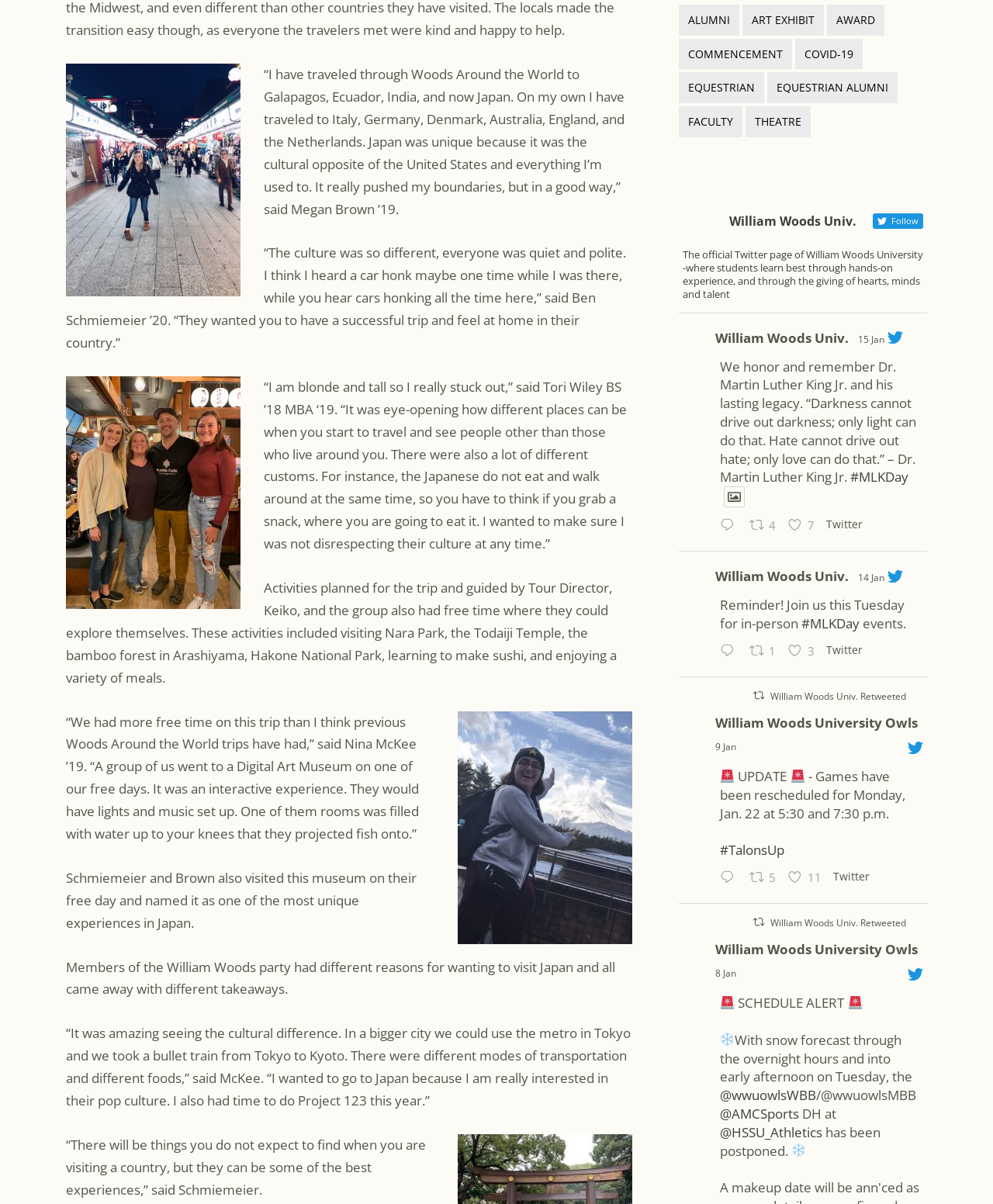Determine the bounding box coordinates for the area that should be clicked to carry out the following instruction: "Check the company's location on Google Maps".

None